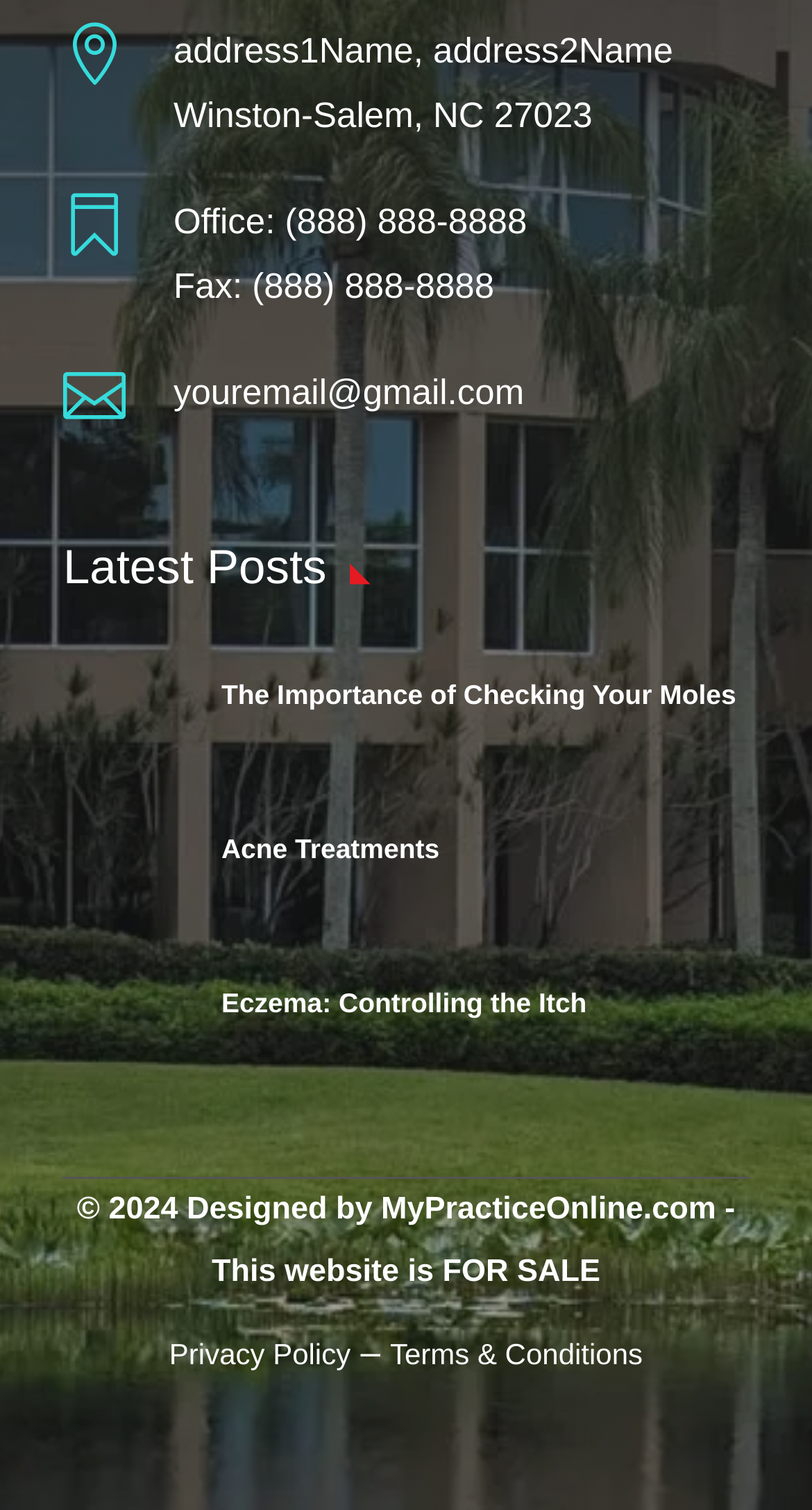Please identify the bounding box coordinates of the element on the webpage that should be clicked to follow this instruction: "Click the address link". The bounding box coordinates should be given as four float numbers between 0 and 1, formatted as [left, top, right, bottom].

[0.214, 0.021, 0.829, 0.047]